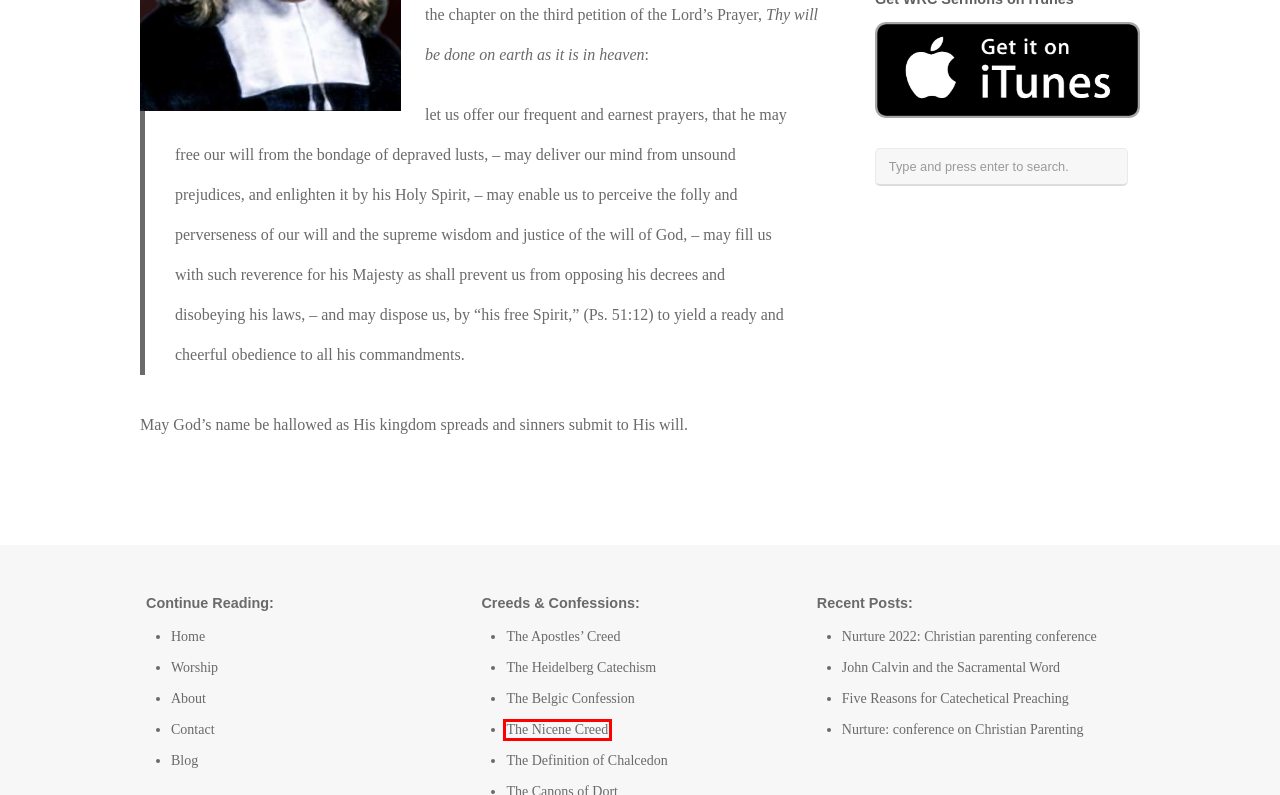Review the webpage screenshot provided, noting the red bounding box around a UI element. Choose the description that best matches the new webpage after clicking the element within the bounding box. The following are the options:
A. Westside Reformed Church  » Contact Us
B. Westside Reformed Church  » The Apostles’ Creed
C. Westside Reformed Church  » The Heidelberg Catechism
D. Westside Reformed Church  » Uncategorized
E. Westside Reformed Church  » The Definition of Chalcedon
F. Westside Reformed Church  » The Nicene Creed
G. Westside Reformed Church  » The Belgic Confession
H. Westside Reformed Church  » The Canons of Dort

F